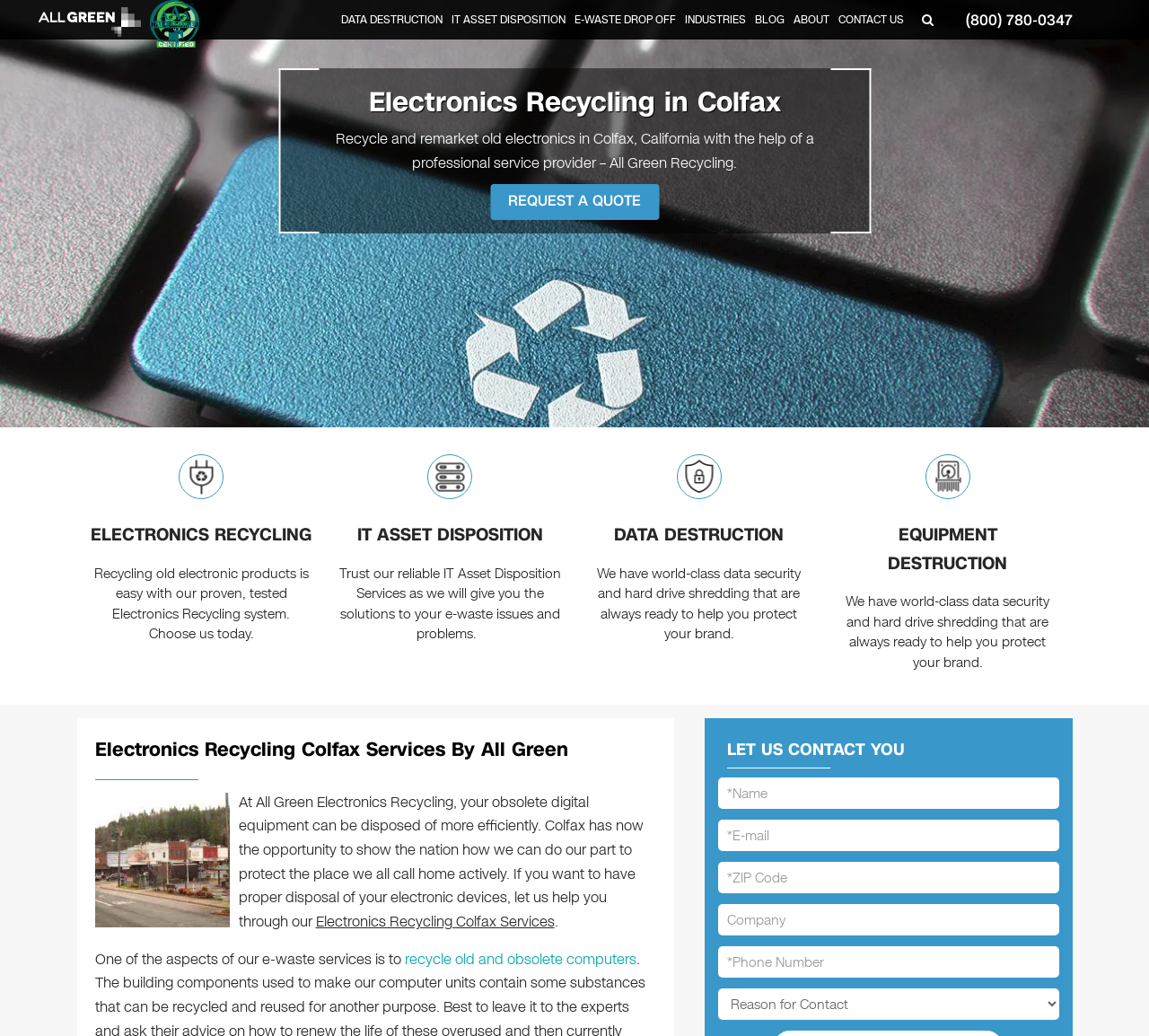Determine the bounding box of the UI component based on this description: "Electronics Recycling". The bounding box coordinates should be four float values between 0 and 1, i.e., [left, top, right, bottom].

[0.079, 0.503, 0.272, 0.531]